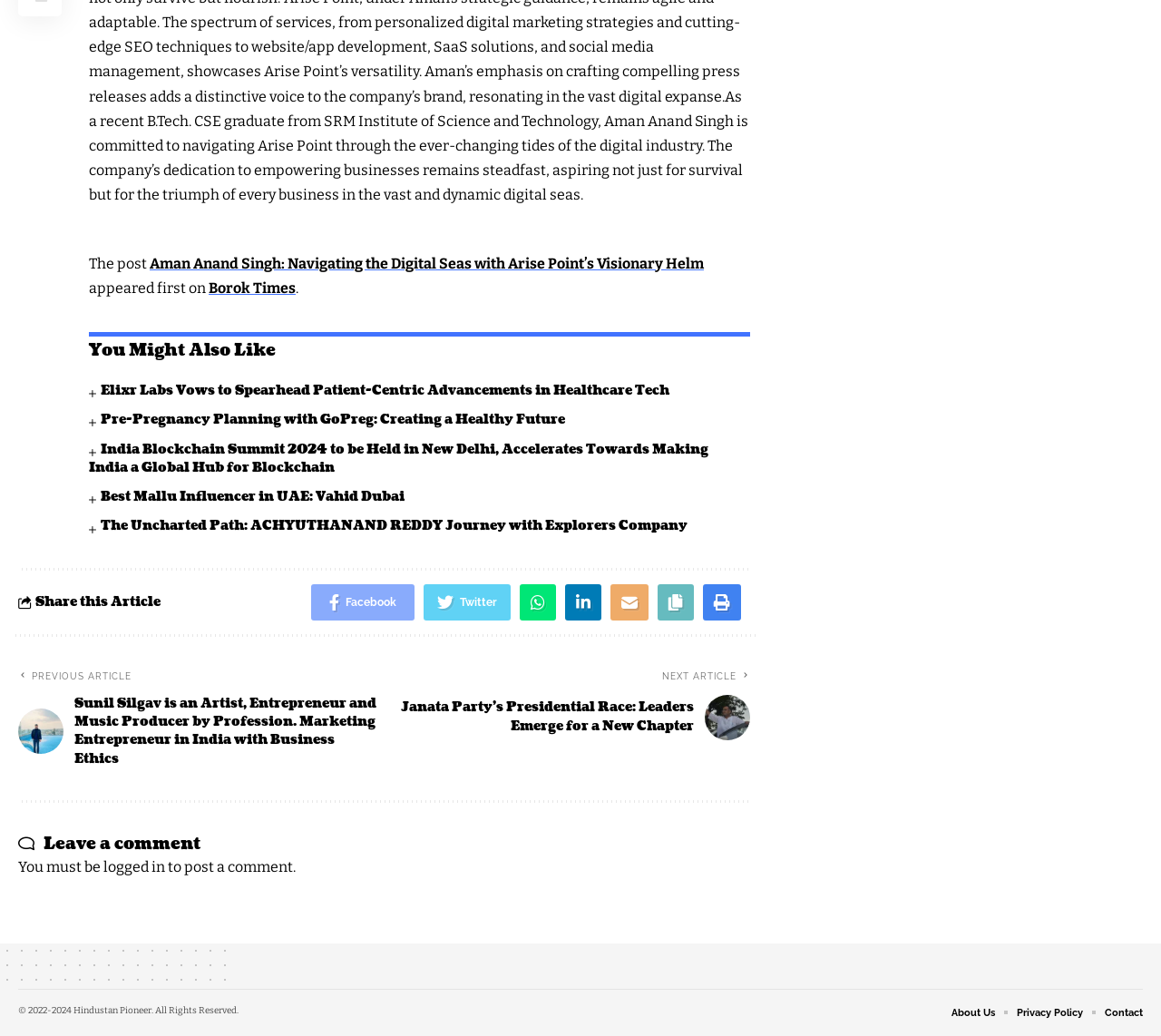What is the text of the 'You Might Also Like' section?
Examine the image closely and answer the question with as much detail as possible.

The text of the 'You Might Also Like' section can be found by looking at the heading element with the text 'You Might Also Like' which is a child of the root element.